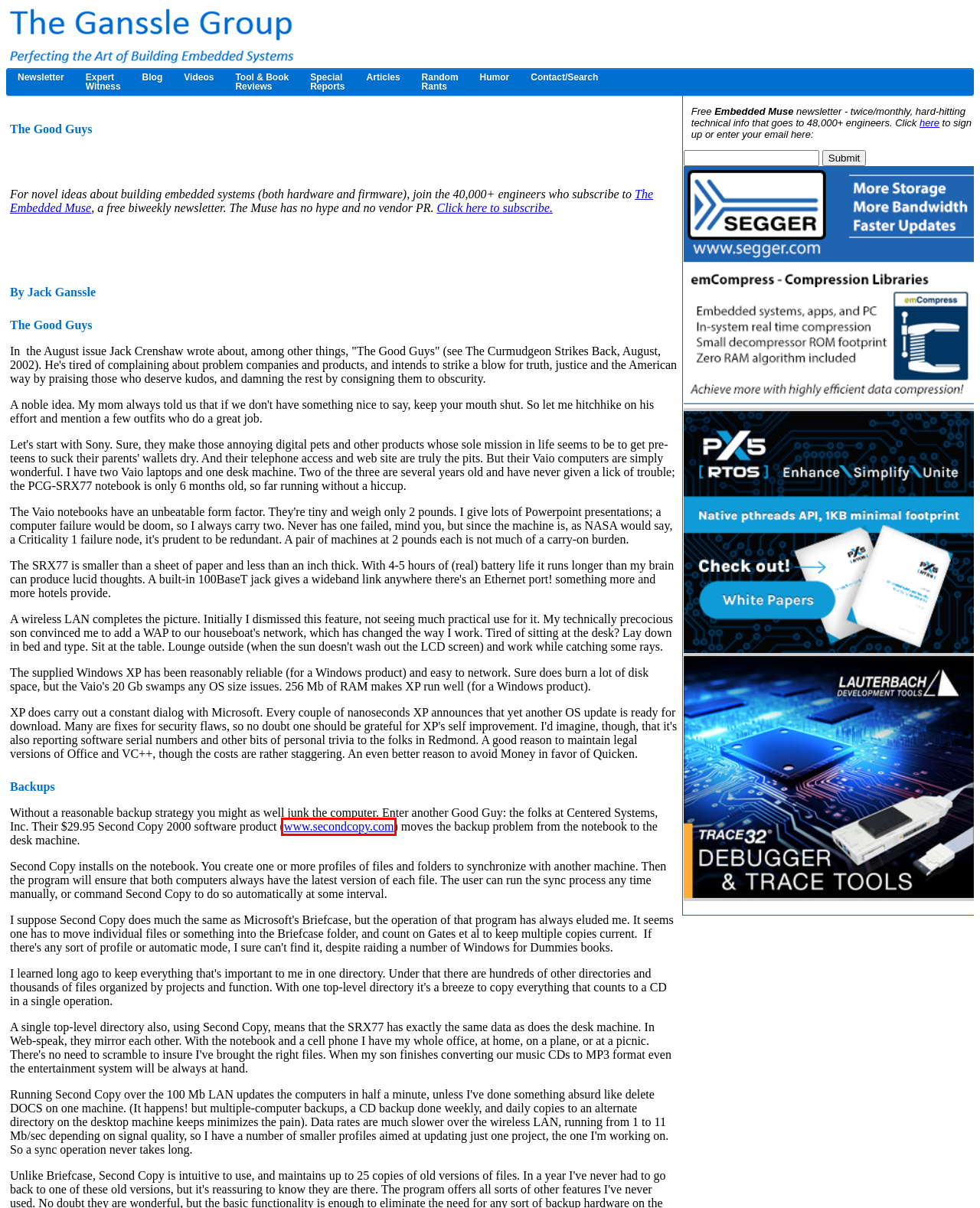Look at the screenshot of a webpage where a red rectangle bounding box is present. Choose the webpage description that best describes the new webpage after clicking the element inside the red bounding box. Here are the candidates:
A. Hardware and software tools for embedded developers
B. The Ganssle Group
C. Jack Ganssle- Embedded Systems Expert Witness
D. Videos about Embedded Systems
E. Computer Humor
F. The Embedded Muse - Embedded Newsletter
G. Automatic backup software - secure data with Second Copy
H. Random Rants about Embedded Systems

G